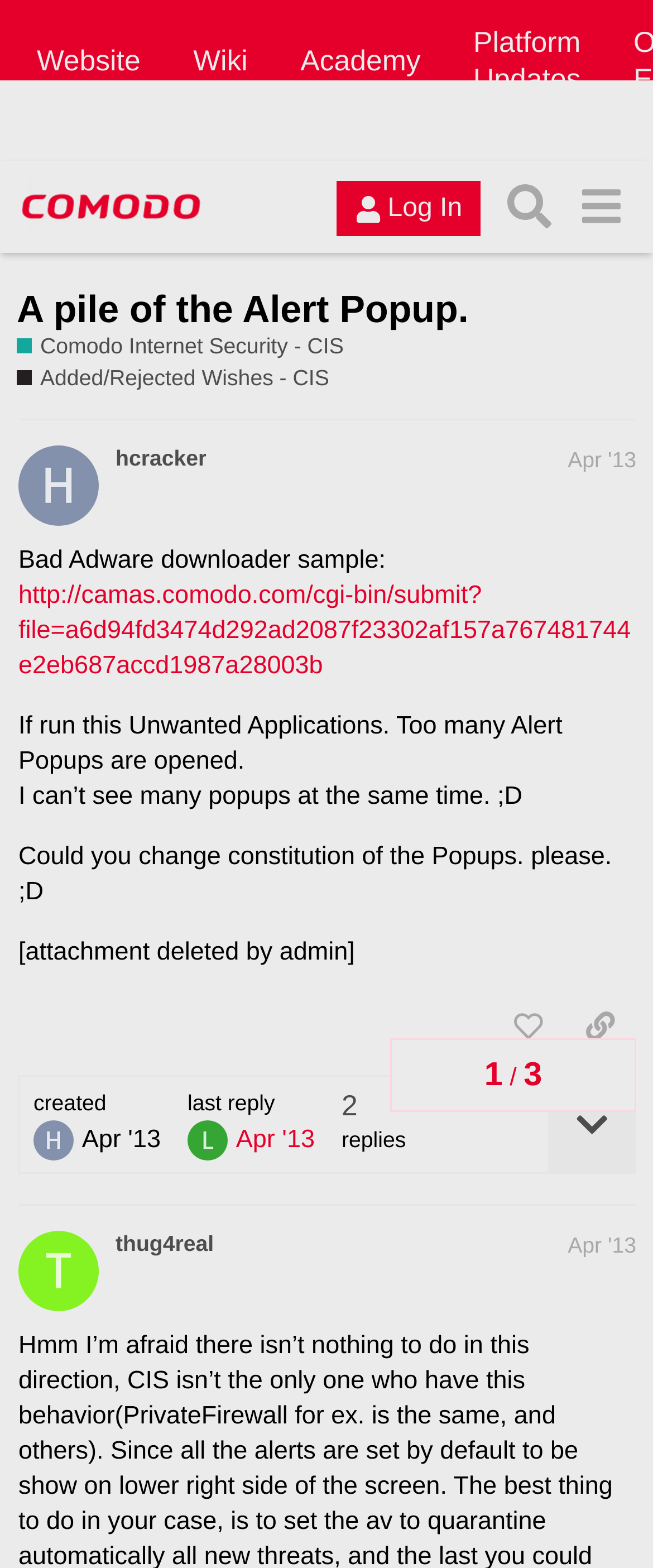Provide the bounding box coordinates of the HTML element described by the text: "Added/Rejected Wishes - CIS".

[0.026, 0.231, 0.504, 0.251]